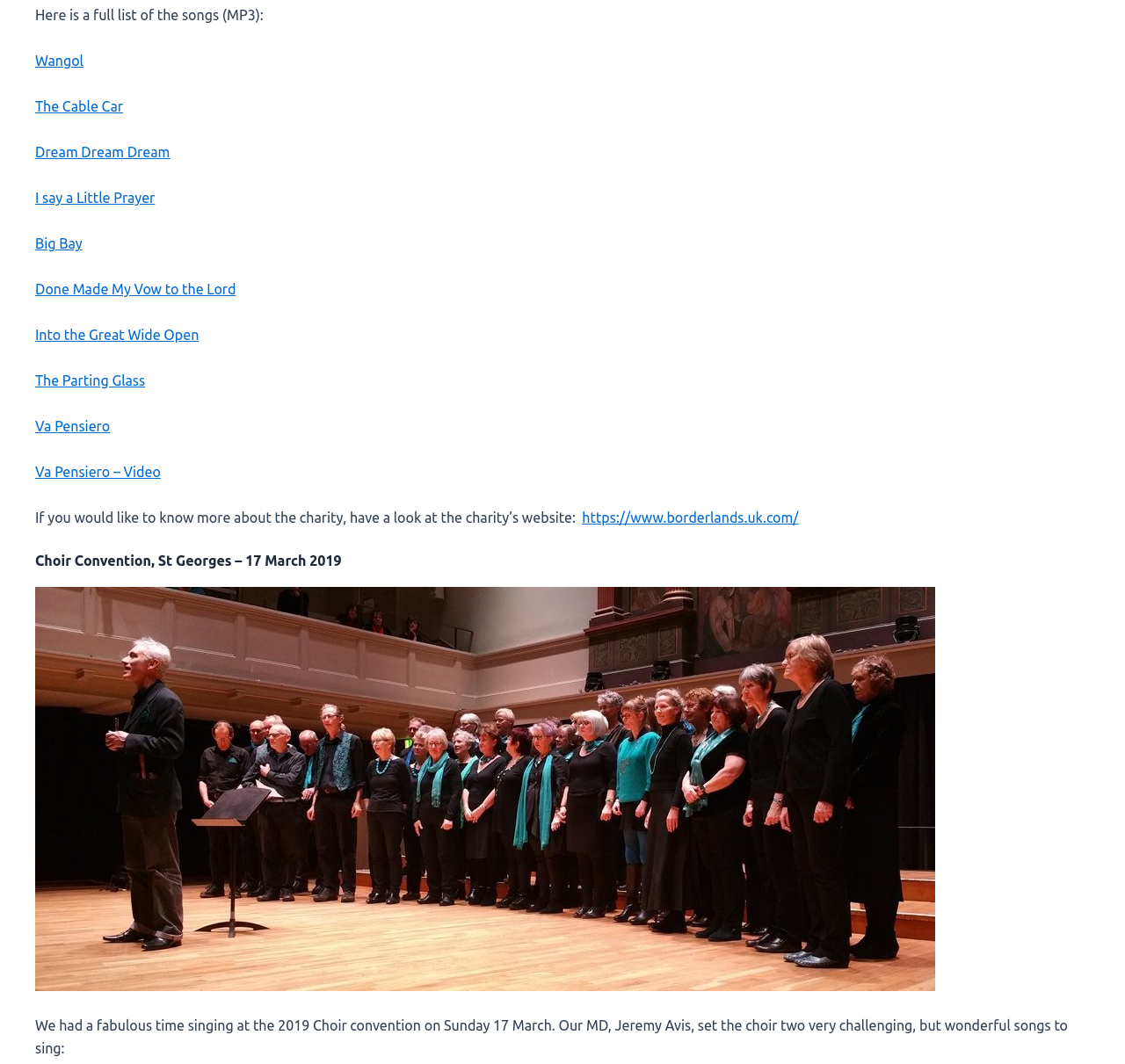Select the bounding box coordinates of the element I need to click to carry out the following instruction: "Read about the Choir Convention on 17 March 2019".

[0.031, 0.956, 0.949, 0.993]